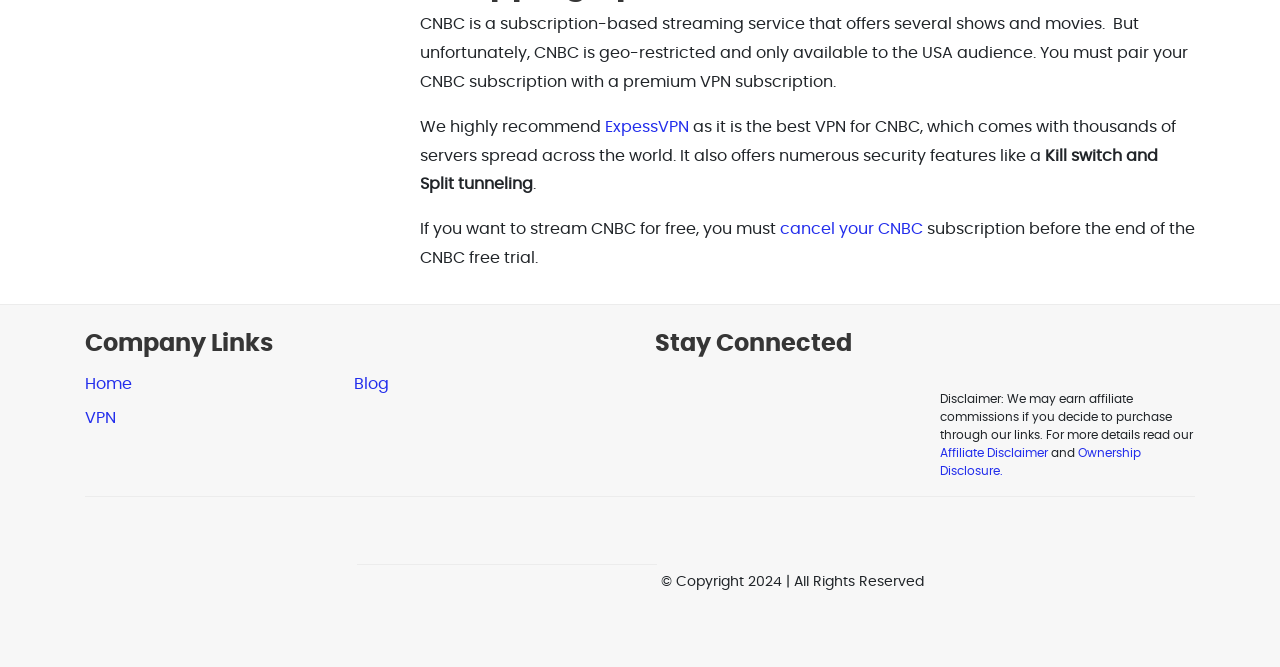Given the element description Blog, specify the bounding box coordinates of the corresponding UI element in the format (top-left x, top-left y, bottom-right x, bottom-right y). All values must be between 0 and 1.

[0.276, 0.563, 0.304, 0.587]